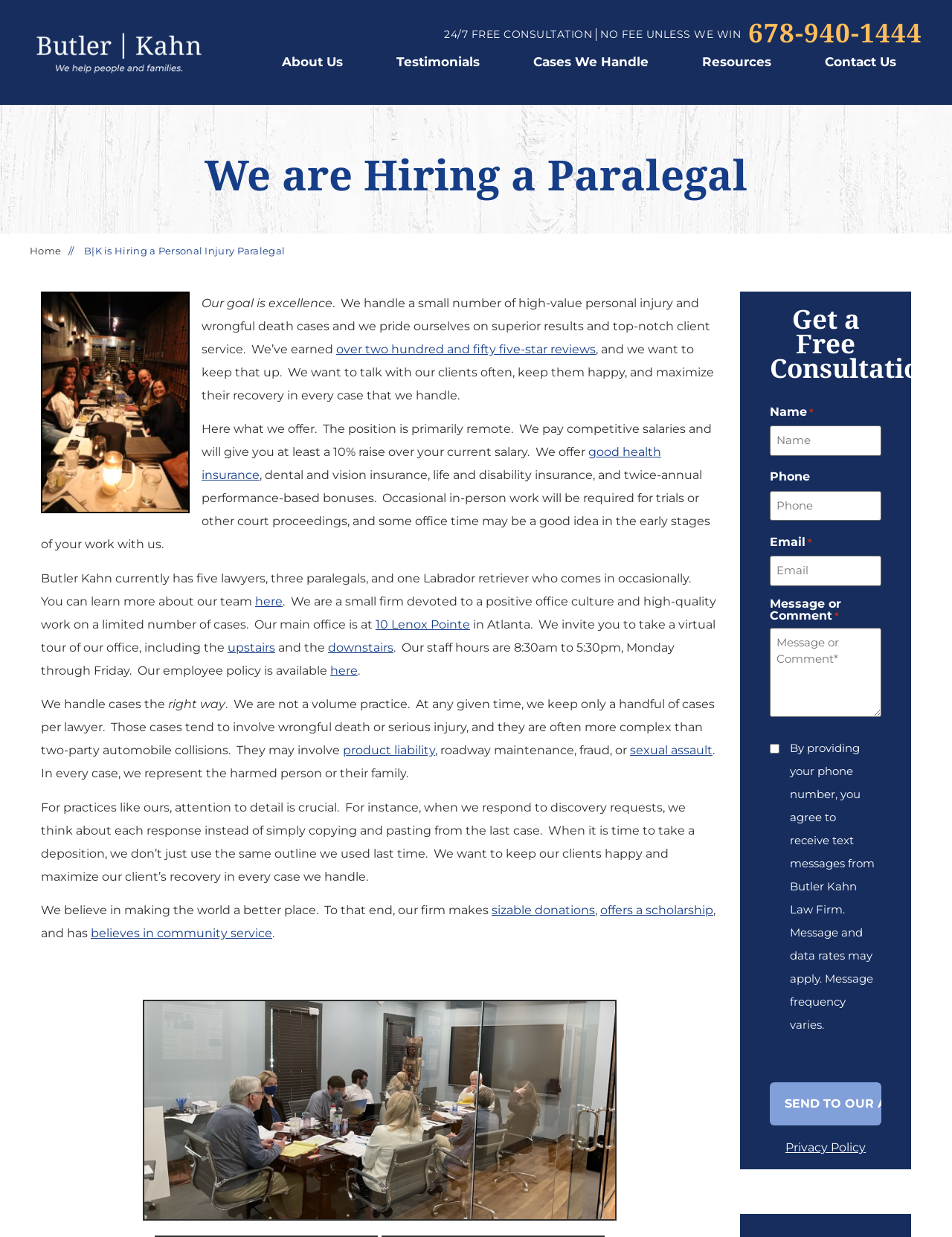Can you give a detailed response to the following question using the information from the image? What is the company's office location?

The webpage content mentions that the company's main office is located at 10 Lenox Pointe in Atlanta.